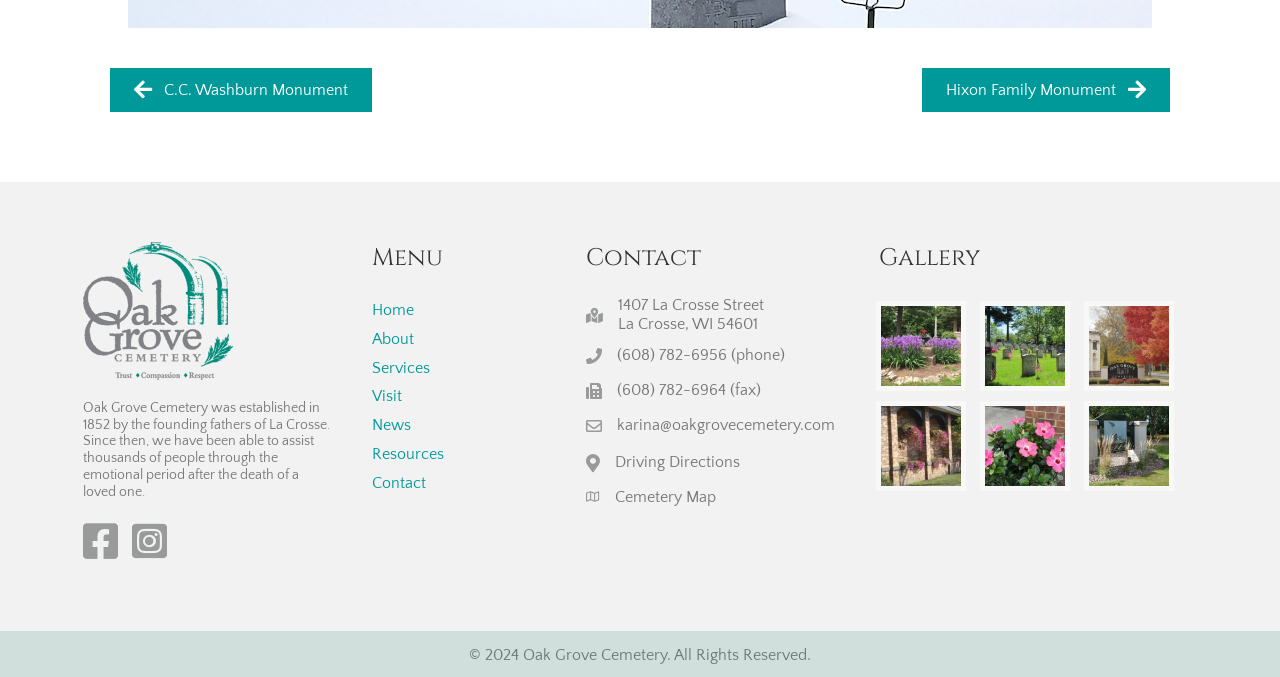Please indicate the bounding box coordinates for the clickable area to complete the following task: "Visit the 'About' page". The coordinates should be specified as four float numbers between 0 and 1, i.e., [left, top, right, bottom].

[0.29, 0.487, 0.323, 0.514]